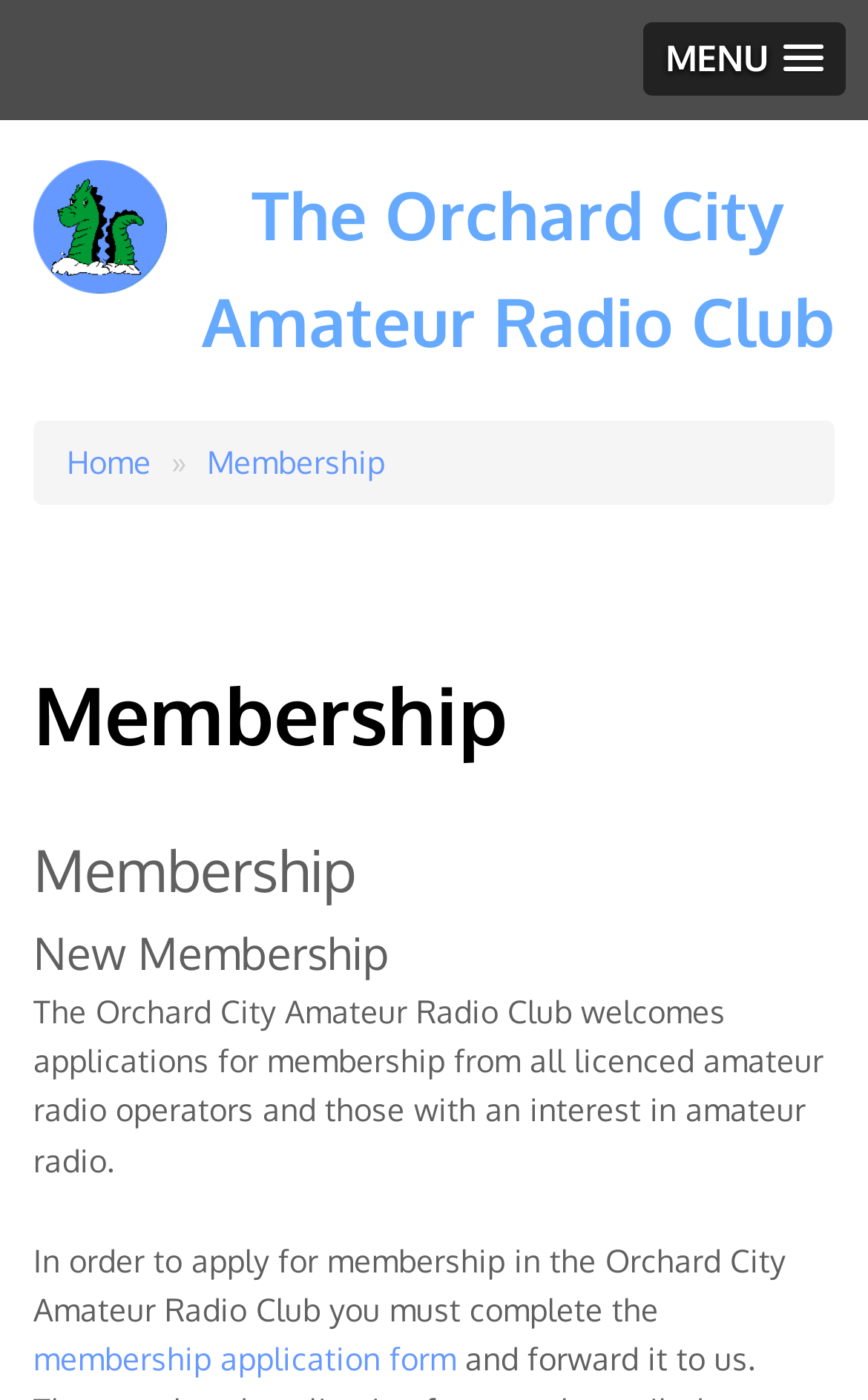Using the webpage screenshot, locate the HTML element that fits the following description and provide its bounding box: "Social Wall (Display)".

None